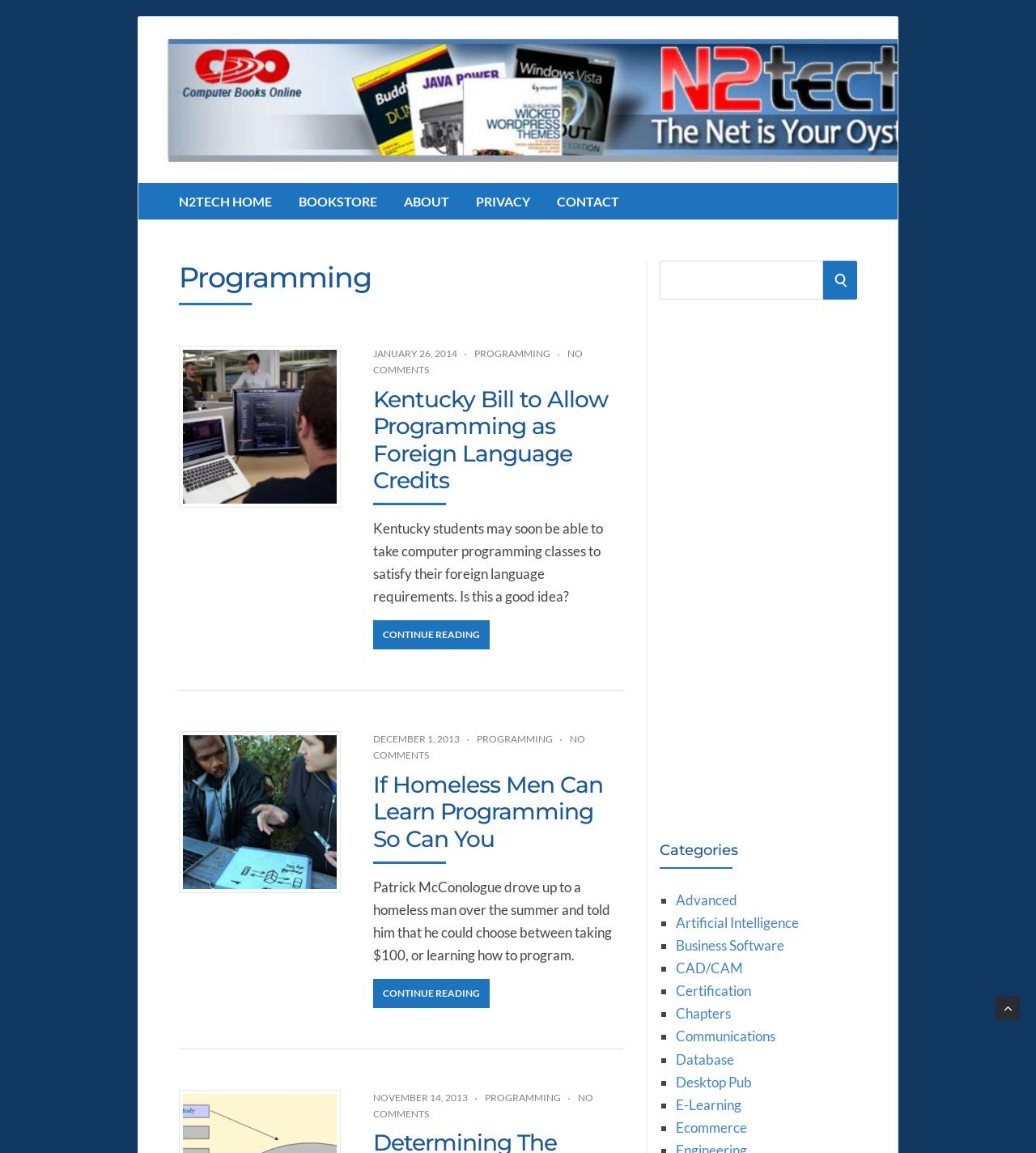Please specify the bounding box coordinates in the format (top-left x, top-left y, bottom-right x, bottom-right y), with values ranging from 0 to 1. Identify the bounding box for the UI component described as follows: About

[0.39, 0.159, 0.434, 0.19]